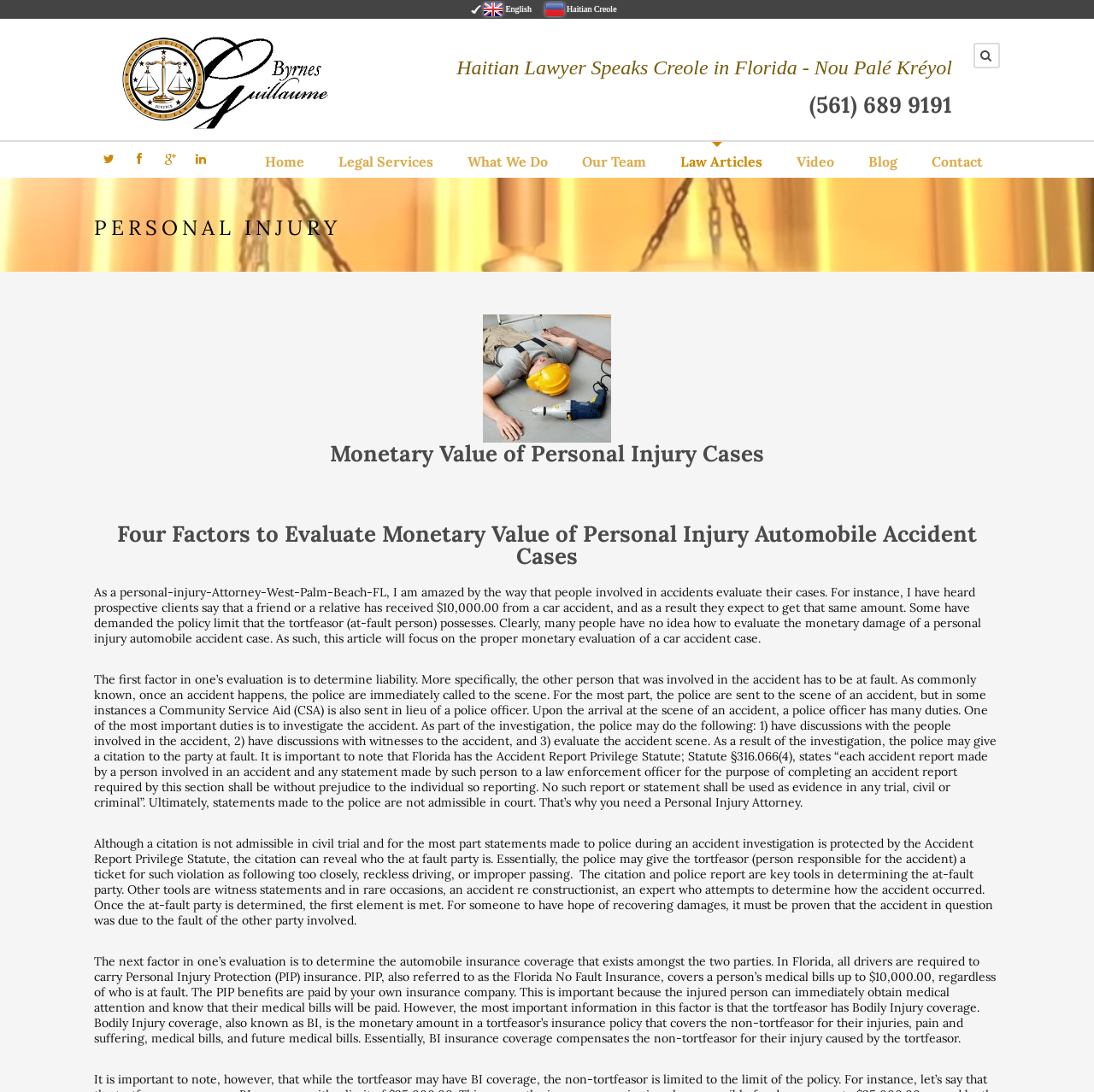Please answer the following question using a single word or phrase: 
What is the purpose of the police report in a personal injury case?

To determine liability